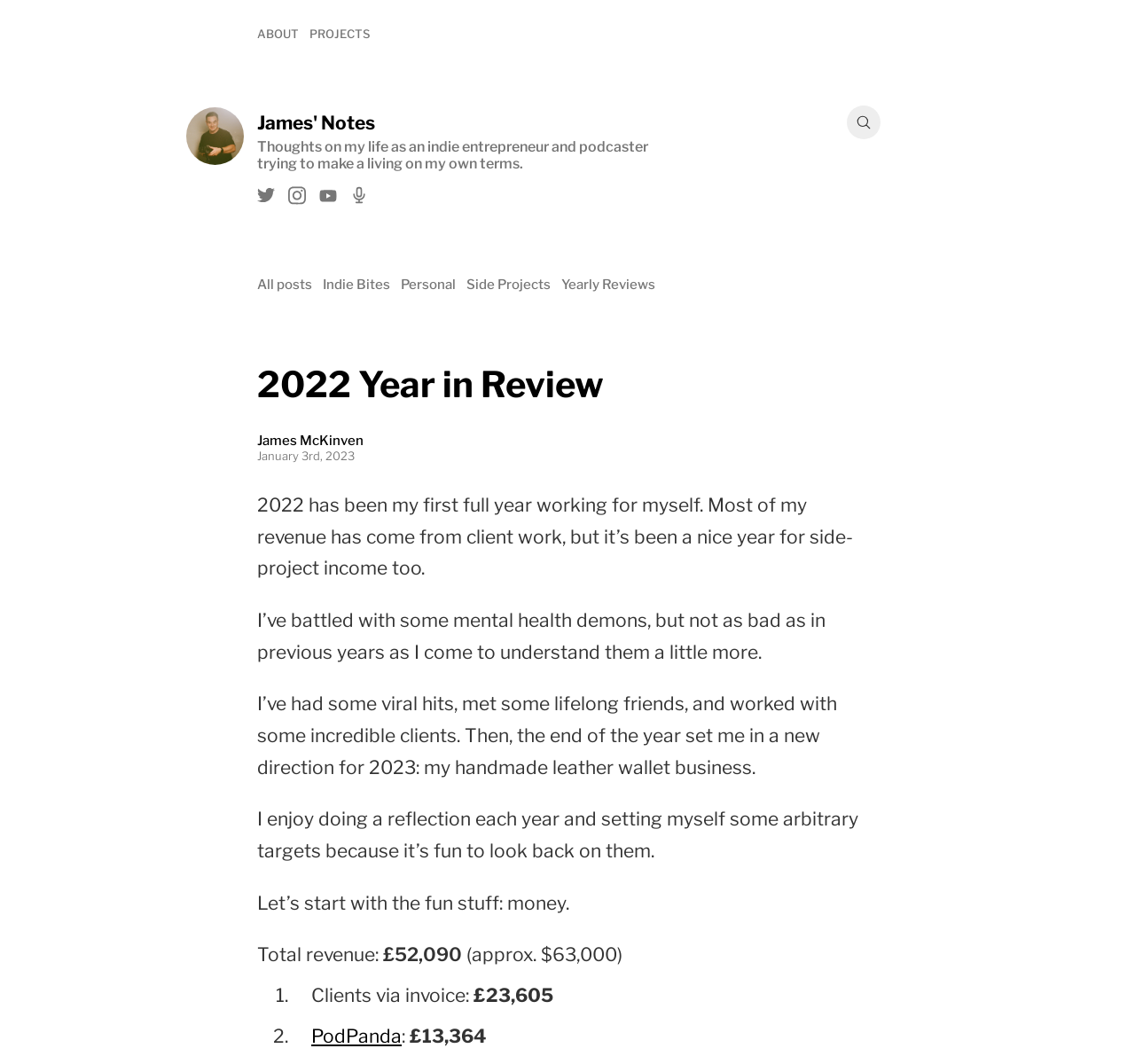Specify the bounding box coordinates for the region that must be clicked to perform the given instruction: "Visit the Twitter page".

[0.227, 0.175, 0.242, 0.192]